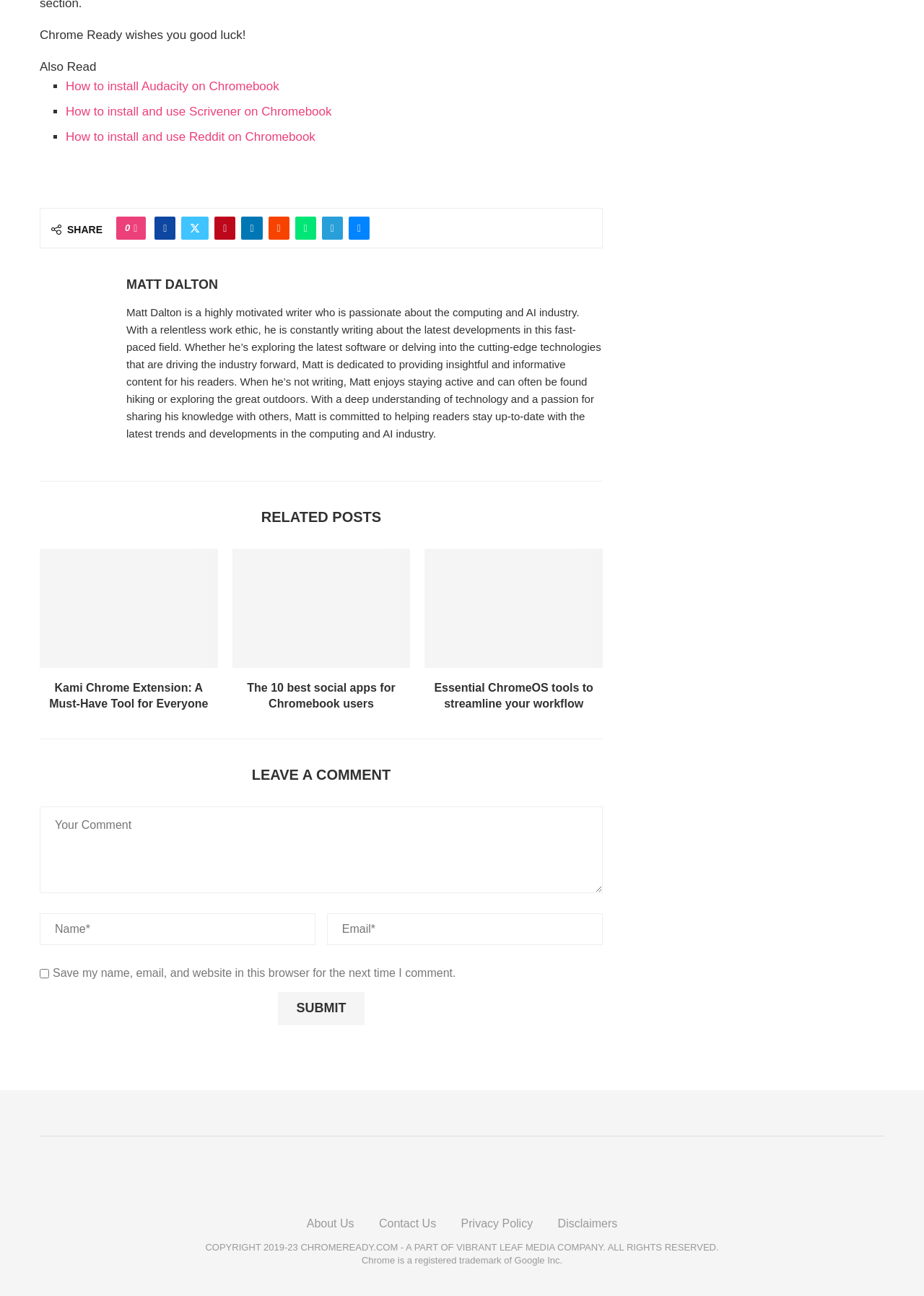Locate the bounding box coordinates of the clickable part needed for the task: "Click on the 'How to install Audacity on Chromebook' link".

[0.071, 0.062, 0.302, 0.072]